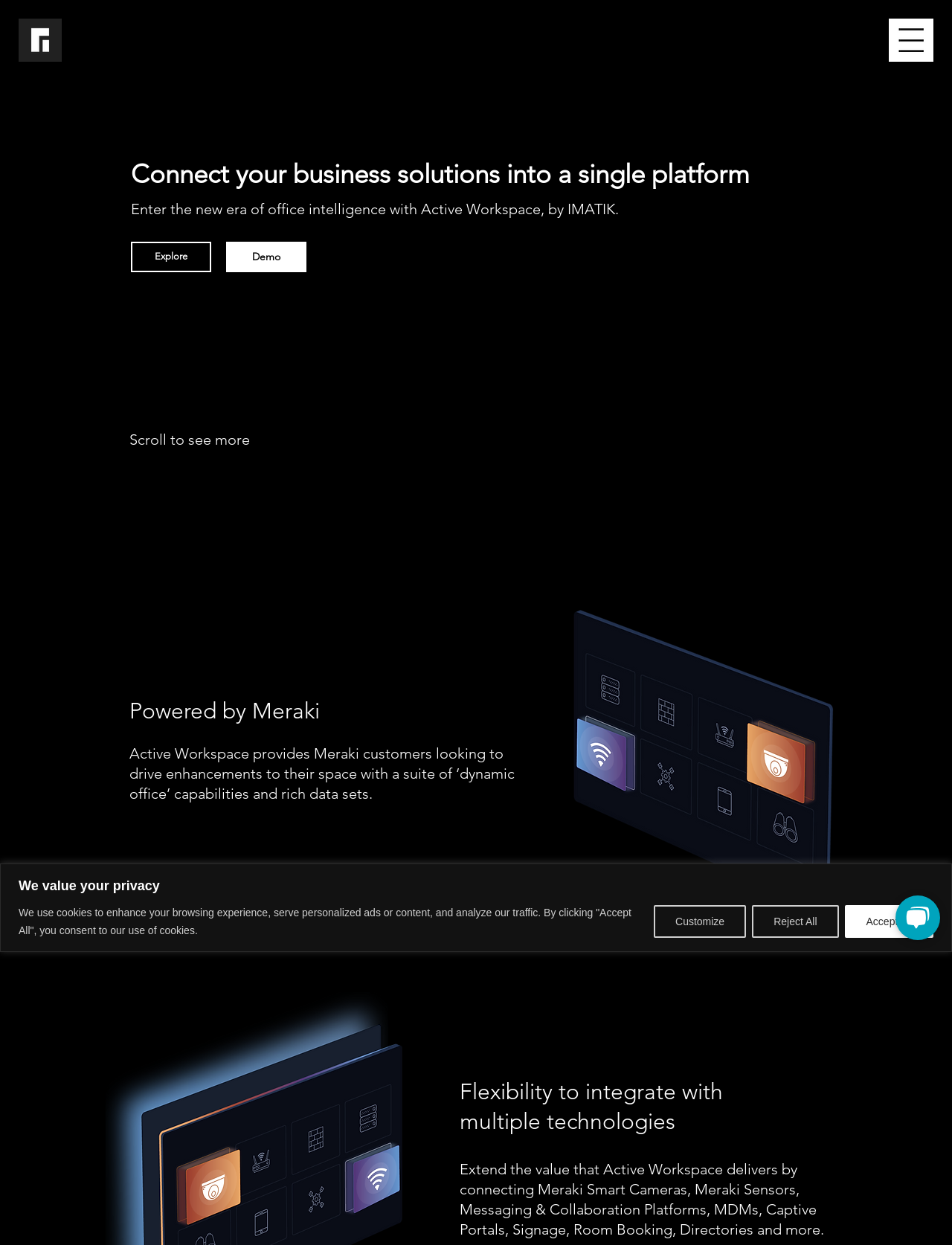Explain the webpage in detail.

The webpage is about IMATIK's Workspace, a platform that connects business solutions into a single platform, enabling the new era of office intelligence. 

At the top of the page, there is a cookie consent banner that spans the entire width, with a heading "We value your privacy" and three buttons: "Customize", "Reject All", and "Accept All". 

On the top-left corner, there is the IMATIK logo, and on the top-right corner, there is a menu button. 

Below the cookie consent banner, there are two headings that introduce the Workspace platform, followed by two links, "Explore" and "Demo". 

Further down, there is a section with a heading "Scroll to see more", and an anchor point below it. 

The next section is about Powered by Meraki, with a heading and a descriptive paragraph about Active Workspace providing Meraki customers with dynamic office capabilities and rich data sets. 

To the right of this section, there is an image that takes up about half of the page's width. 

Below this section, there are two more headings that describe the flexibility of Active Workspace to integrate with multiple technologies, followed by a detailed list of integrations. 

Finally, on the bottom-right corner, there is a chat widget that allows users to interact with the company.